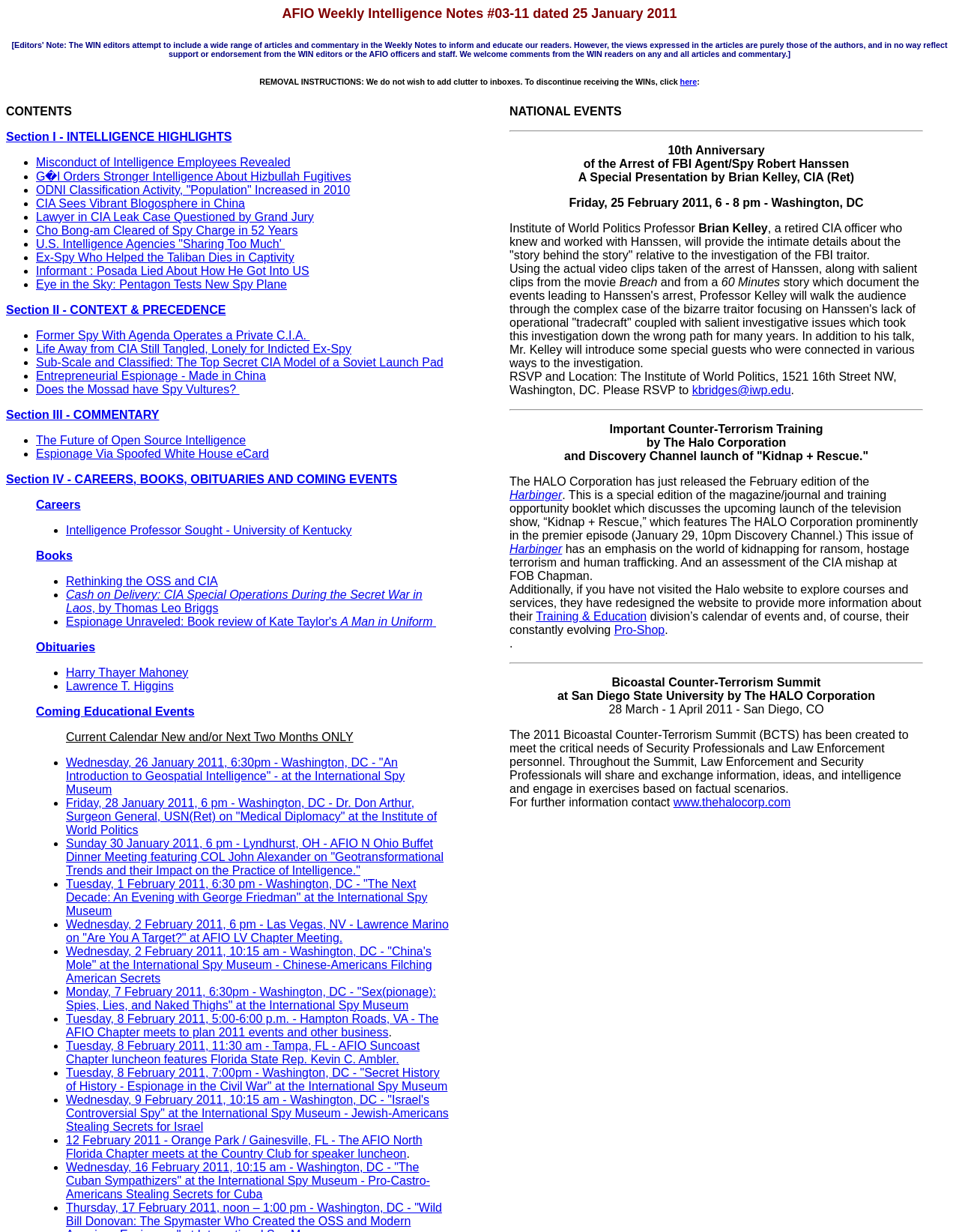Can you determine the bounding box coordinates of the area that needs to be clicked to fulfill the following instruction: "Click on 'Section I - INTELLIGENCE HIGHLIGHTS'"?

[0.006, 0.106, 0.242, 0.116]